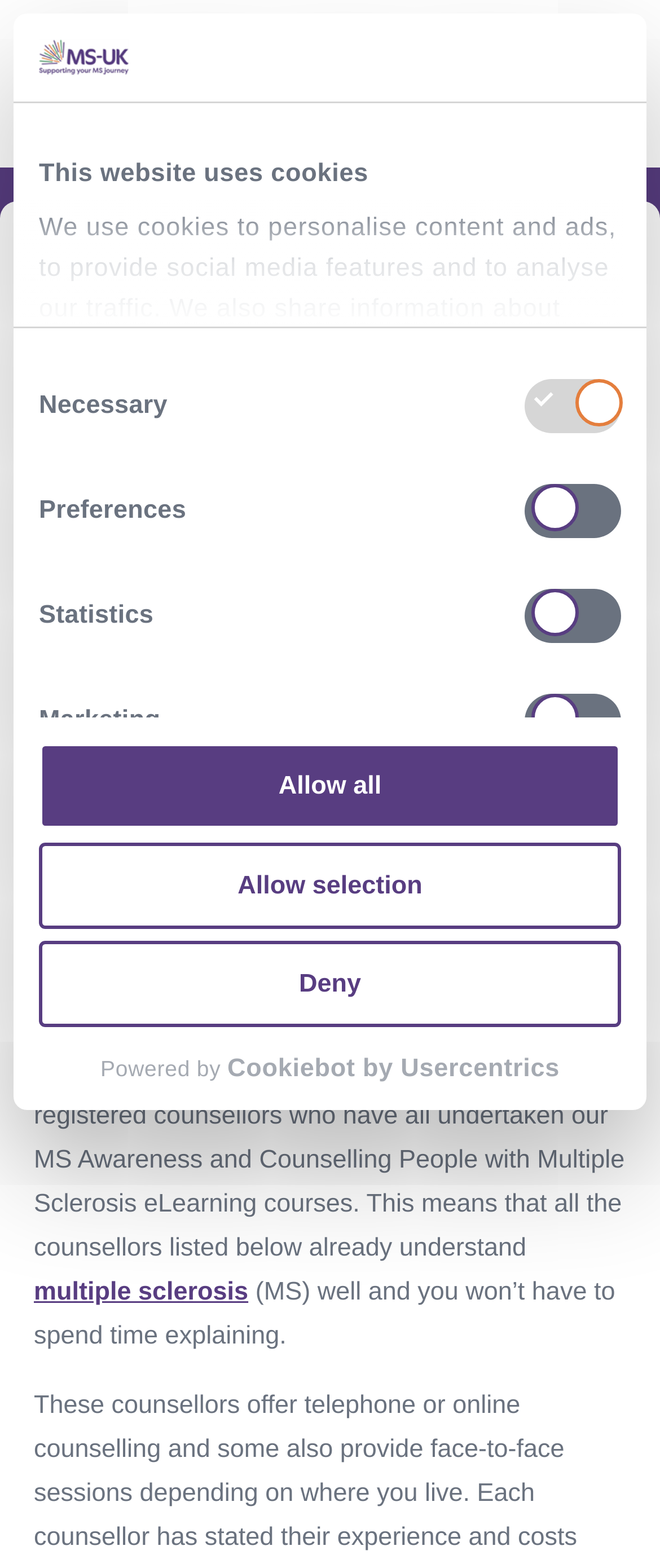Extract the main headline from the webpage and generate its text.

MS counselling directory